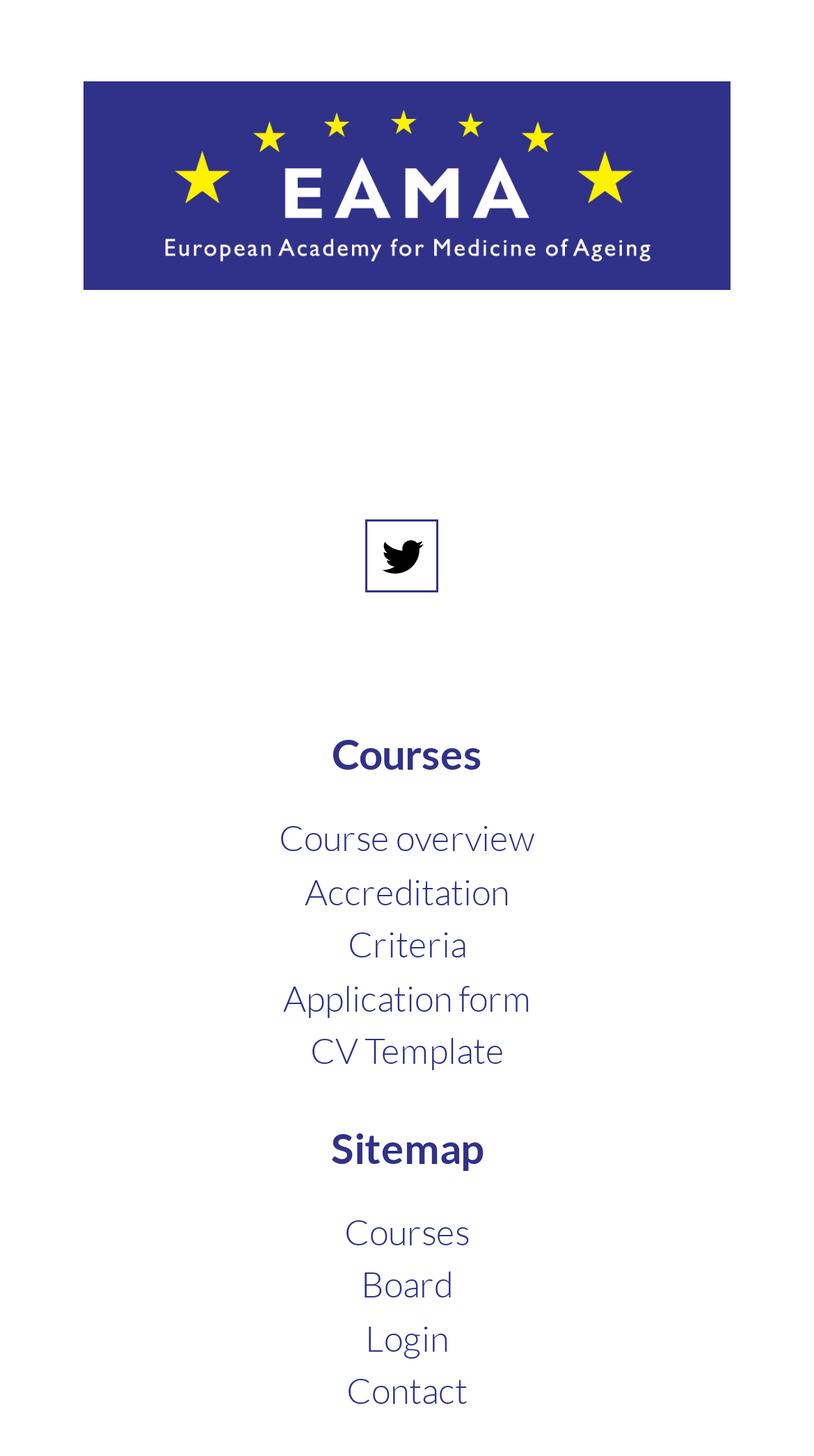Identify the bounding box of the UI element described as follows: "EN JA EN". Provide the coordinates as four float numbers in the range of 0 to 1 [left, top, right, bottom].

None